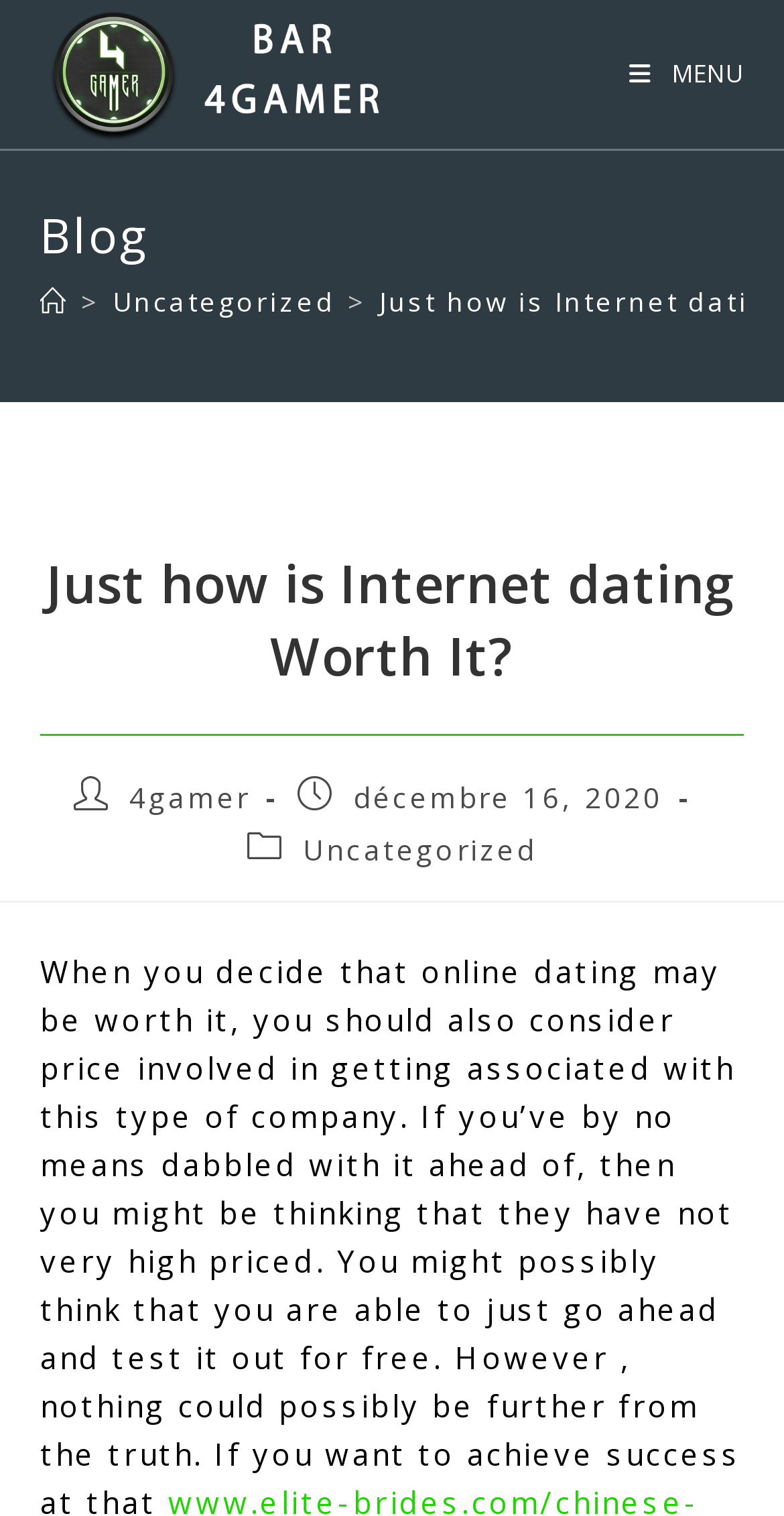Provide the bounding box coordinates of the HTML element described as: "Menu Fermer". The bounding box coordinates should be four float numbers between 0 and 1, i.e., [left, top, right, bottom].

[0.802, 0.037, 0.95, 0.06]